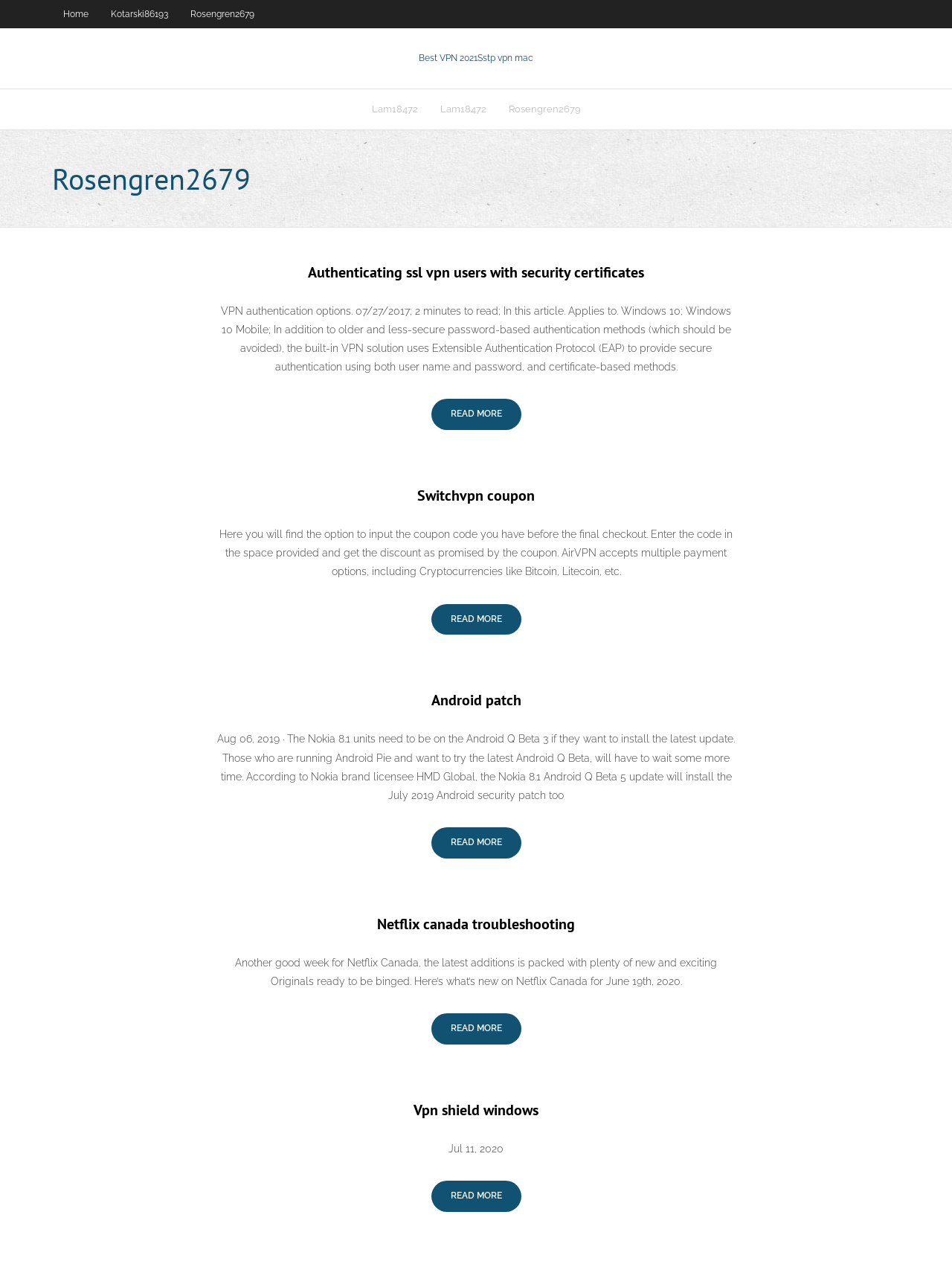Answer the question with a single word or phrase: 
What is the topic of the third article?

Android patch